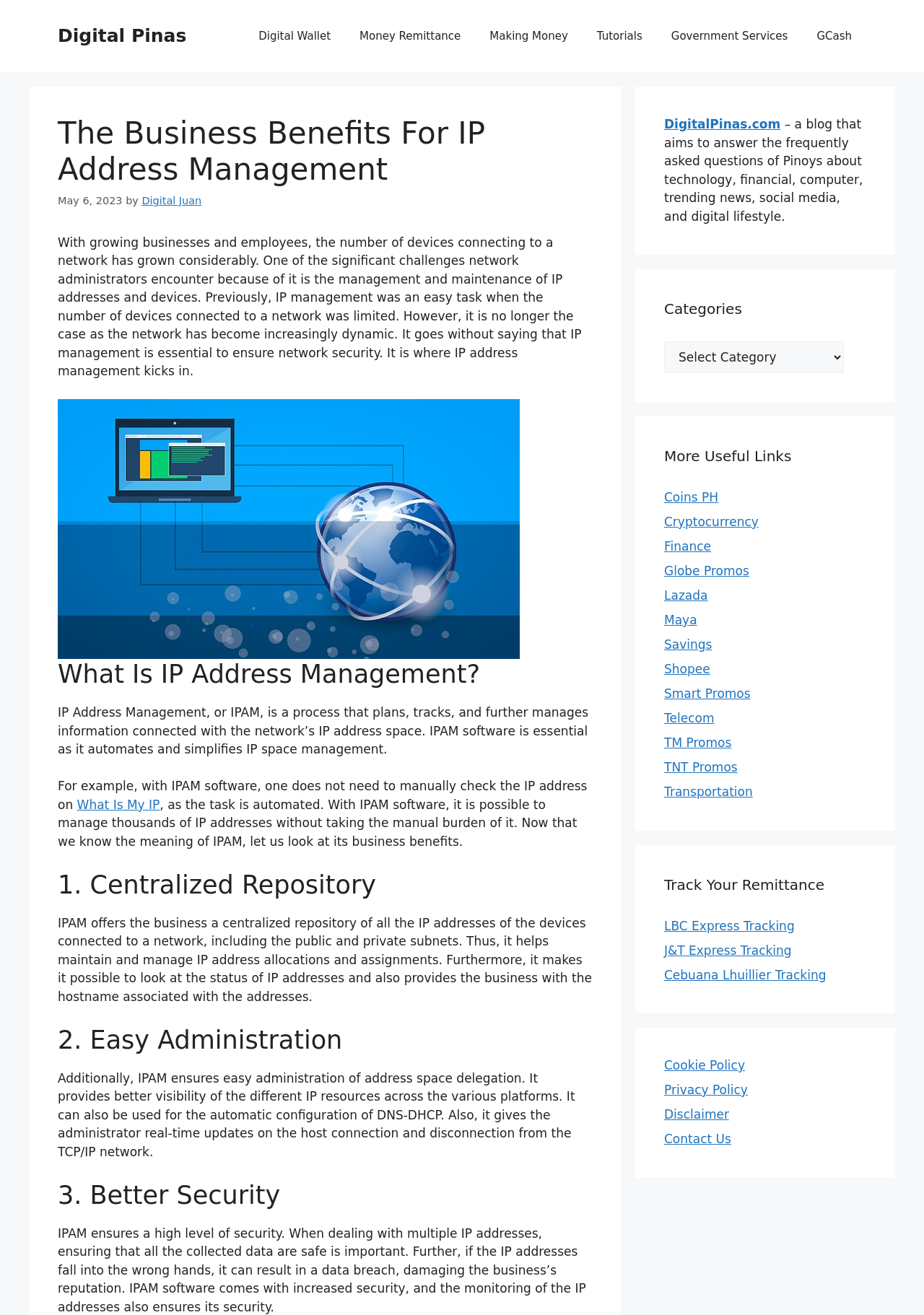Create an in-depth description of the webpage, covering main sections.

This webpage is about the business benefits of IP address management. At the top, there is a banner with a link to "Digital Pinas" and a navigation menu with links to various topics such as "Digital Wallet", "Money Remittance", and "Tutorials". Below the navigation menu, there is a heading that reads "The Business Benefits For IP Address Management" followed by a time stamp "May 6, 2023" and a link to "Digital Juan".

The main content of the webpage is divided into several sections. The first section explains the challenges of IP address management and its importance for network security. There is an image related to IP addresses below this section. The next section is titled "What Is IP Address Management?" and provides a definition of IPAM and its benefits. 

Following this, there are three sections that discuss the business benefits of IPAM, namely "Centralized Repository", "Easy Administration", and "Better Security". Each section provides a detailed explanation of how IPAM can benefit businesses in these areas.

On the right side of the webpage, there are several complementary sections. The first section has a link to "DigitalPinas.com" and a brief description of the website. The second section has a heading "Categories" with a combobox that allows users to select a category. The third section has a heading "More Useful Links" with links to various topics such as "Coins PH", "Cryptocurrency", and "Finance". 

The fourth section has a heading "Track Your Remittance" with links to track remittances from various companies such as LBC Express and J&T Express. The final section has links to the website's "Cookie Policy", "Privacy Policy", "Disclaimer", and "Contact Us" pages.